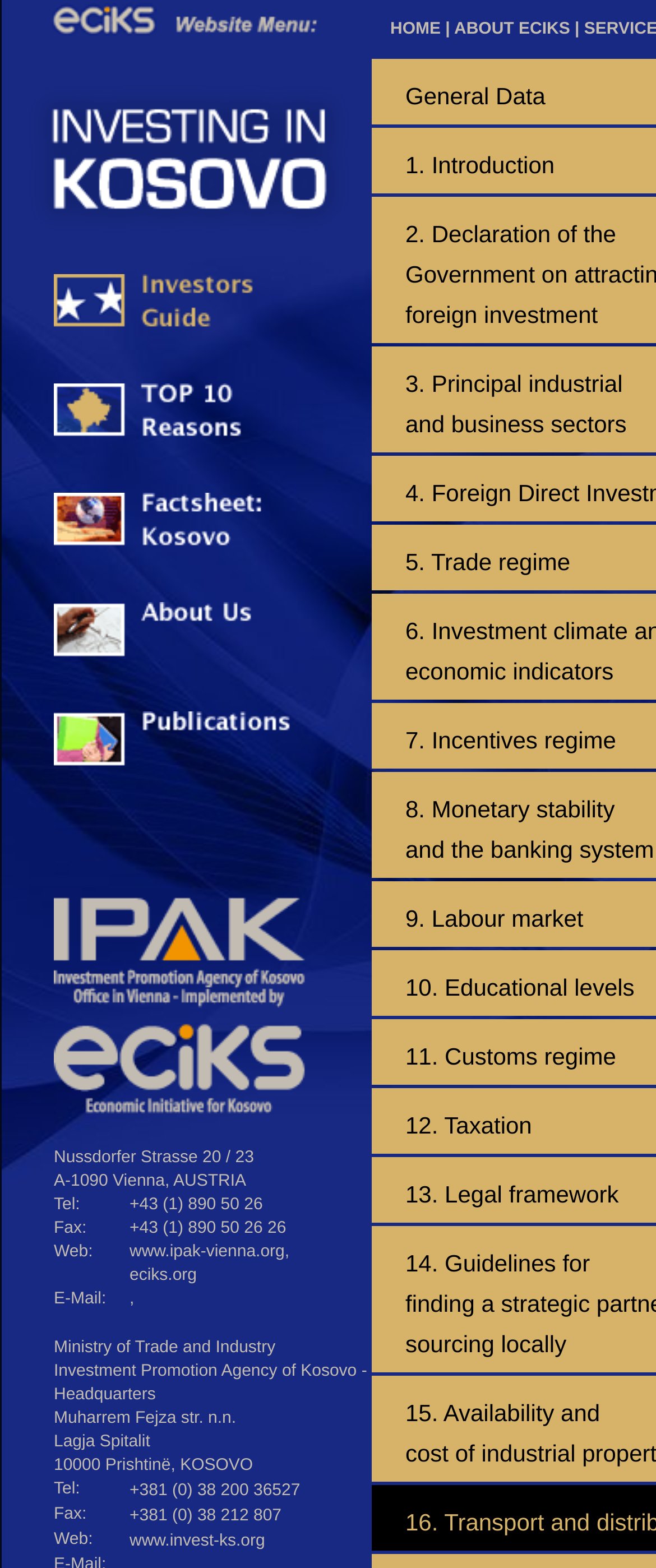Using the element description provided, determine the bounding box coordinates in the format (top-left x, top-left y, bottom-right x, bottom-right y). Ensure that all values are floating point numbers between 0 and 1. Element description: ABOUT ECIKS

[0.692, 0.013, 0.869, 0.025]